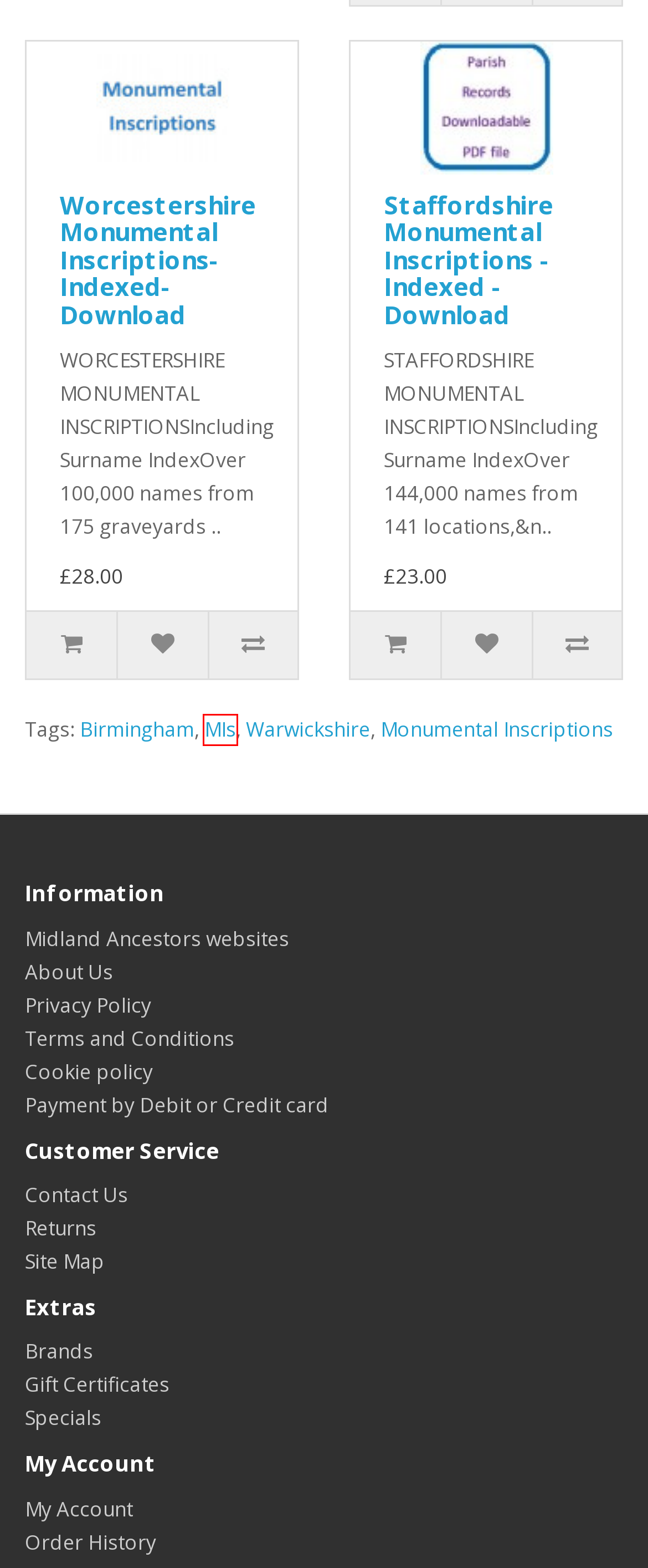Review the screenshot of a webpage containing a red bounding box around an element. Select the description that best matches the new webpage after clicking the highlighted element. The options are:
A. Search - Tag - MIs
B. Privacy Policy
C. Contact Us
D. Search - Tag - Warwickshire
E. Special Offers
F. Cookie policy
G. Terms and Conditions
H. Search - Tag - Monumental Inscriptions

A